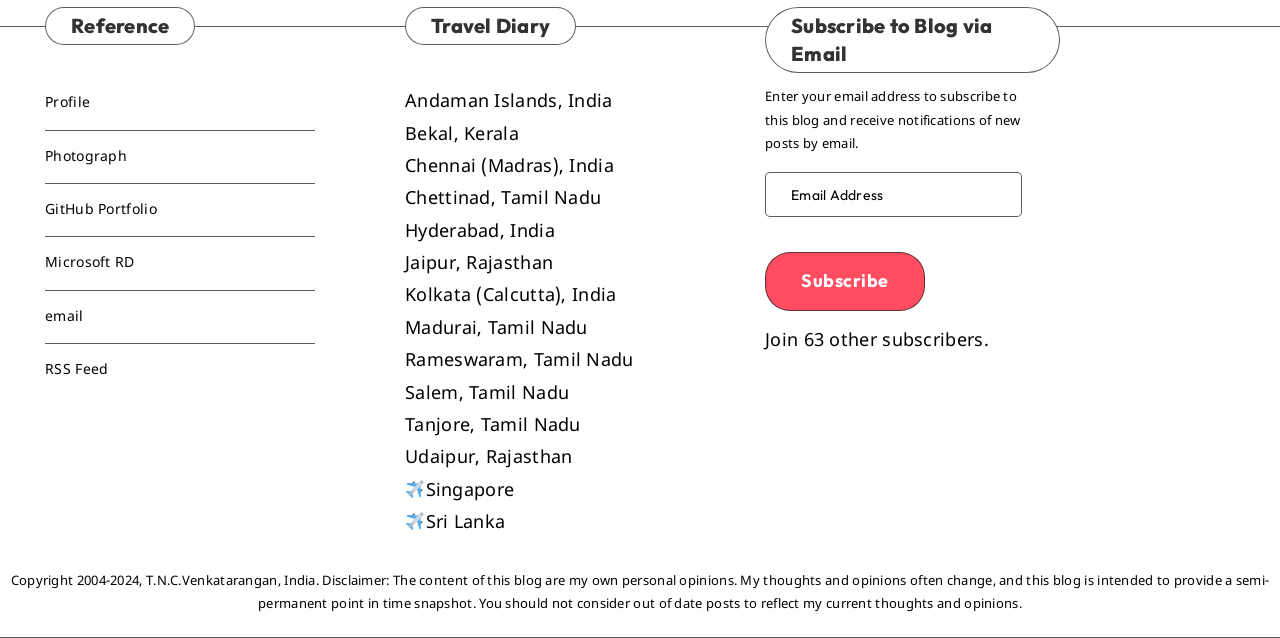Based on the image, provide a detailed and complete answer to the question: 
What is the copyright year range of this blog?

The copyright year range can be found in the text 'Copyright 2004-2024, T.N.C.Venkatarangan, India.' which is located at the bottom of the webpage.